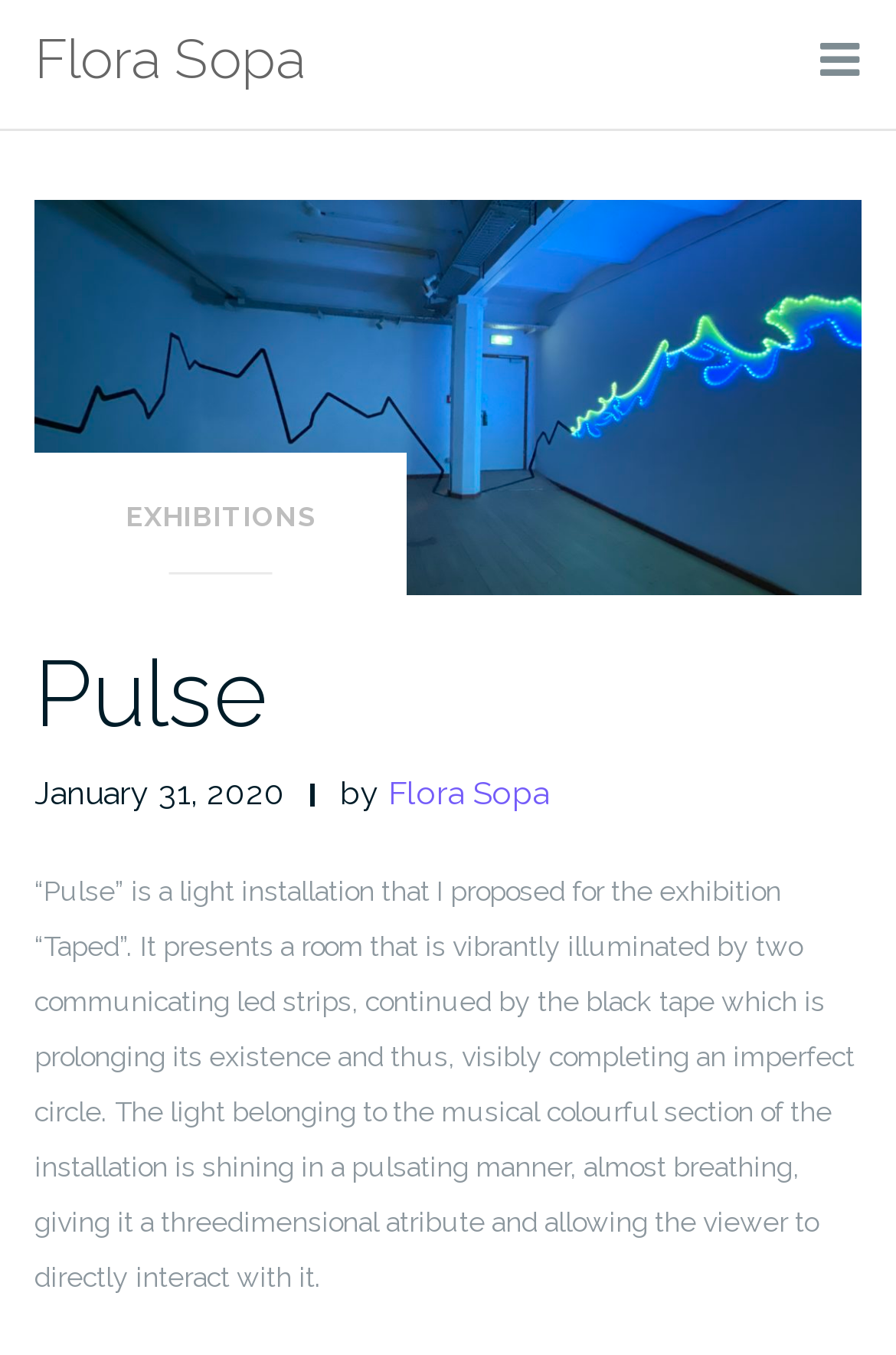What is the date of the exhibition?
Based on the visual, give a brief answer using one word or a short phrase.

January 31, 2020